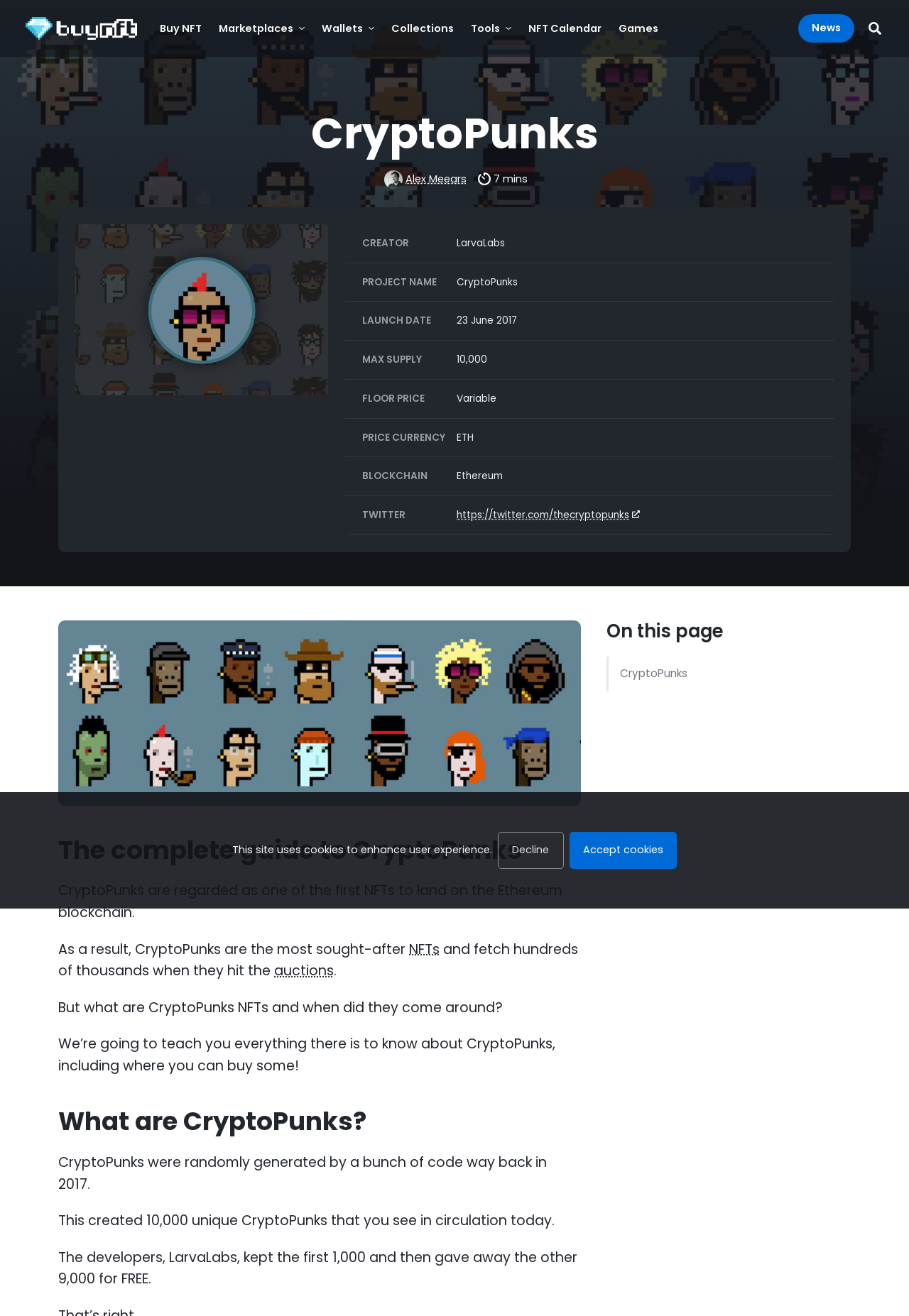Locate the bounding box coordinates of the clickable region to complete the following instruction: "Click the 'News' link."

[0.878, 0.011, 0.94, 0.033]